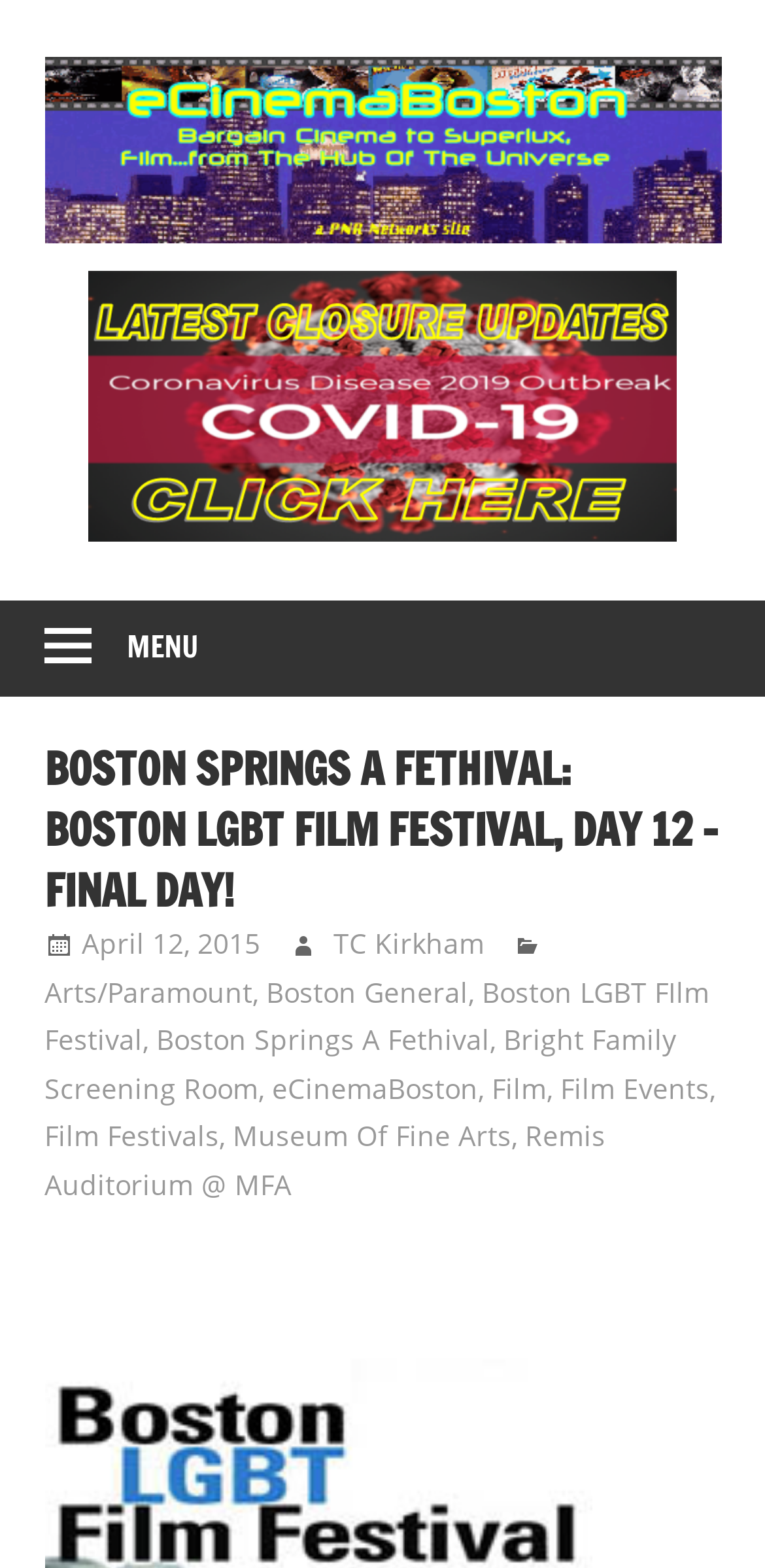Provide a thorough description of this webpage.

The webpage appears to be an article or blog post about the Boston LGBT Film Festival, specifically on its 12th and final day. At the top of the page, there is a logo or image of "eCinemaBoston" with a link to the website. Below this, there is a section with a complementary description, but it does not contain any text.

On the left side of the page, there is a menu button labeled "MENU" with an icon. When clicked, it likely expands to reveal a navigation menu.

The main content of the page is a header section that spans almost the entire width of the page. It contains the title "BOSTON SPRINGS A FETHIVAL: BOSTON LGBT FILM FESTIVAL, DAY 12 – FINAL DAY!" in a large font size. Below the title, there are several links to related topics, including the date "April 12, 2015", the author "TC Kirkham", and various categories such as "Arts/Paramount", "Boston General", "Boston LGBT Film Festival", and "Film Festivals". These links are arranged in a horizontal list, separated by commas.

Further down the page, there are more links to specific locations, including the "Bright Family Screening Room" and the "Remis Auditorium @ MFA", which is likely the Museum of Fine Arts. These links are also arranged in a horizontal list, separated by commas.

Overall, the page appears to be a detailed article or review of the Boston LGBT Film Festival, with links to related topics and locations.